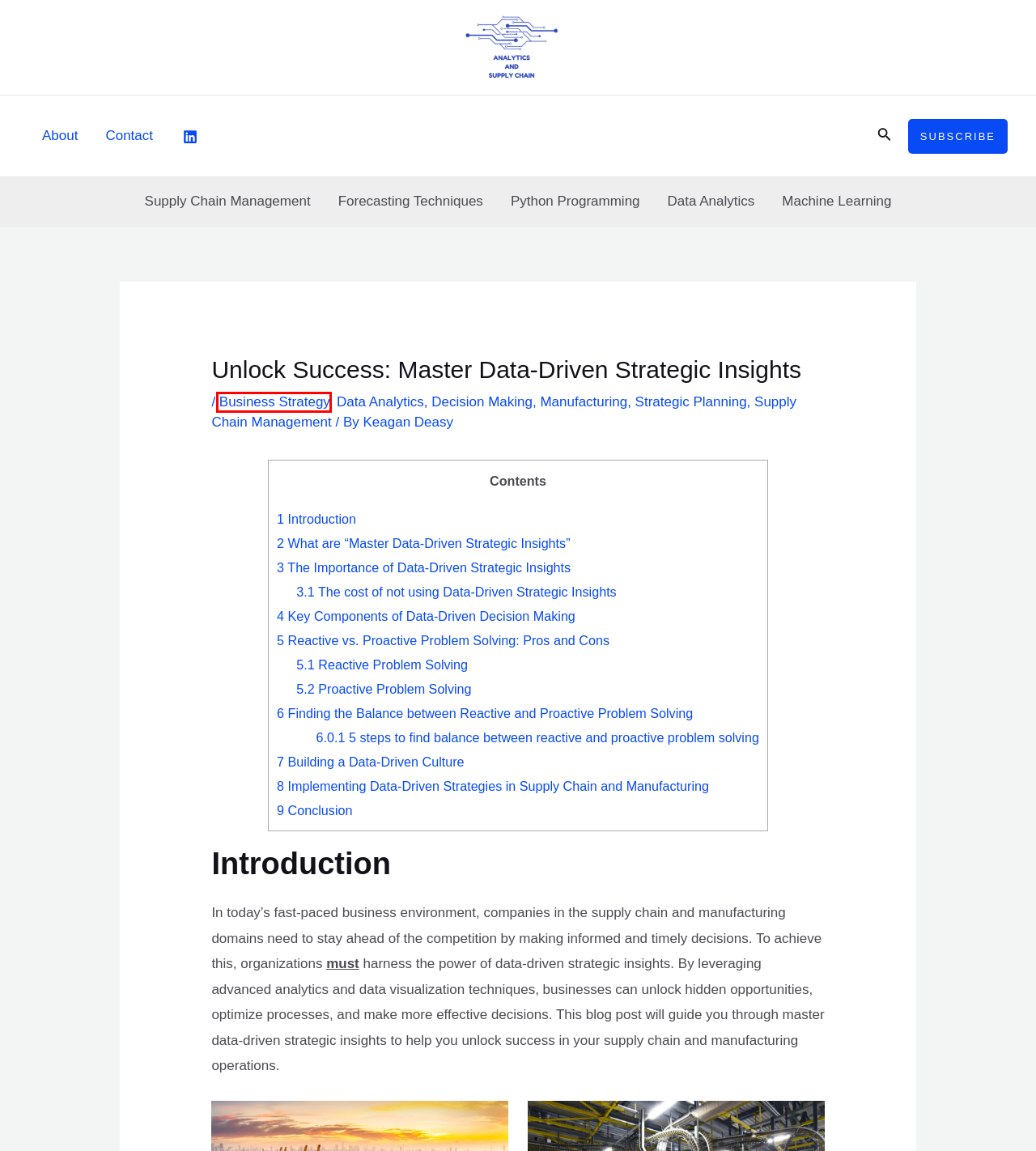Assess the screenshot of a webpage with a red bounding box and determine which webpage description most accurately matches the new page after clicking the element within the red box. Here are the options:
A. Business Strategy Archives - Analytics and Supply Chain
B. Machine Learning Archives - Analytics and Supply Chain
C. Keagan Deasy, Author at Analytics and Supply Chain
D. Manufacturing Archives - Analytics and Supply Chain
E. Python Programming Archives - Analytics and Supply Chain
F. Decision Making Archives - Analytics and Supply Chain
G. Supply Chain Management Archives - Analytics and Supply Chain
H. Data Analytics Archives - Analytics and Supply Chain

A